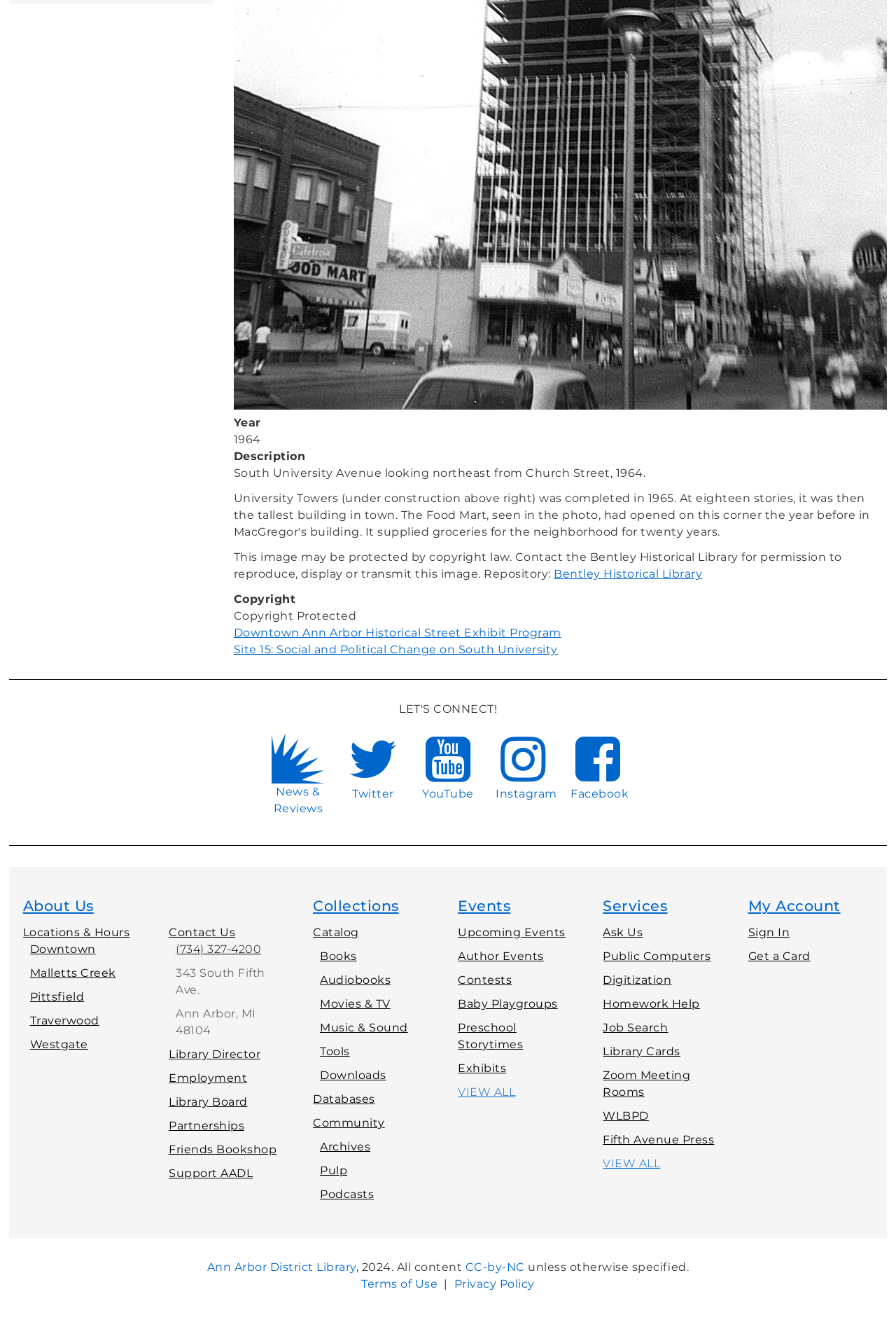Determine the bounding box of the UI element mentioned here: "Events". The coordinates must be in the format [left, top, right, bottom] with values ranging from 0 to 1.

None